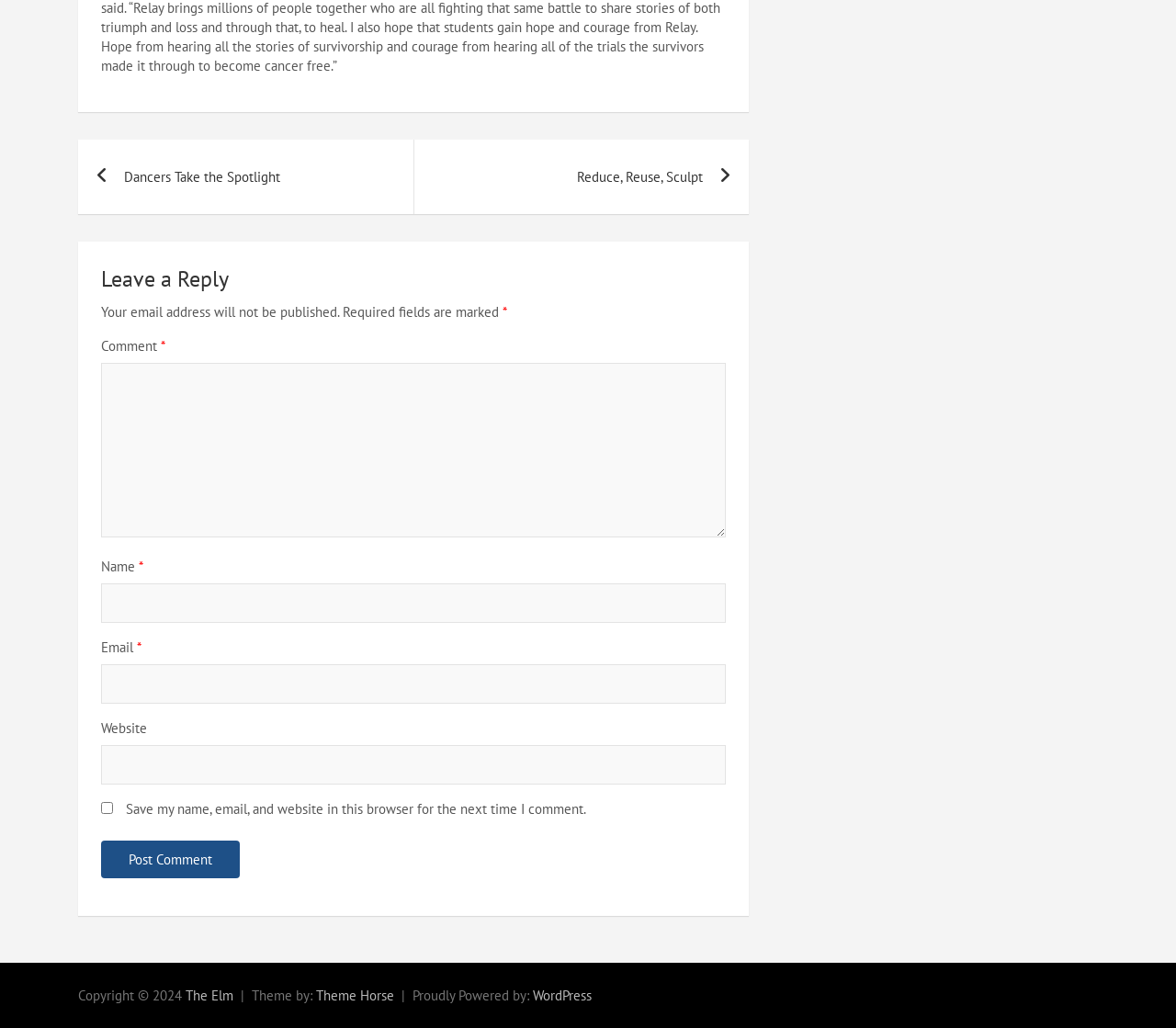What is the theme of the website?
Refer to the image and provide a one-word or short phrase answer.

The Elm